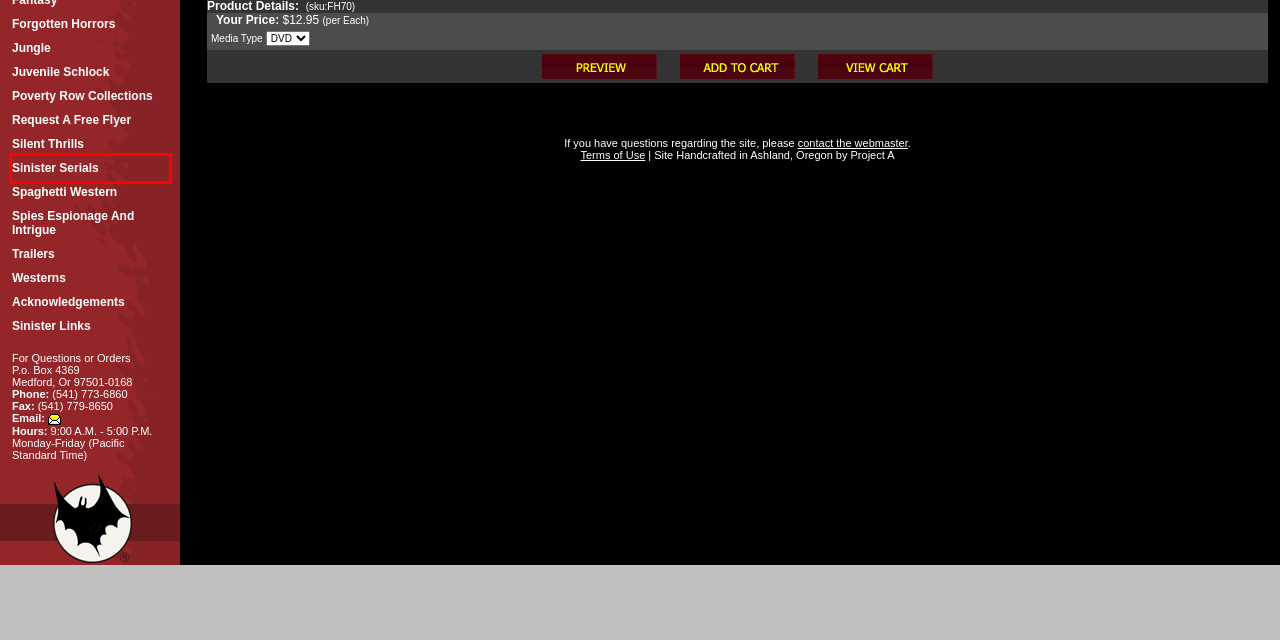You are given a webpage screenshot where a red bounding box highlights an element. Determine the most fitting webpage description for the new page that loads after clicking the element within the red bounding box. Here are the candidates:
A. Boris Karloff, Harry Carey, Dick Tracy, Noah Beery Jr., Ann Rutherford, Lola Lane
B. Juvenile delinquent films, juvenile delinquent movies,hot rod movies
C. Project A | Custom Software Development, Web Design & Ecommerce in Ashland Oregon
D. Request a Free Flyer
E. Shopping Cart
F. spaghetti western,Bud Spencer, Lee Van Cleef, Franco Nero,Jack Palance,Tomas Milian, Lex Barker
G. poverty row films,old dark house,phantom killer
H. Poverty Row Collections

A